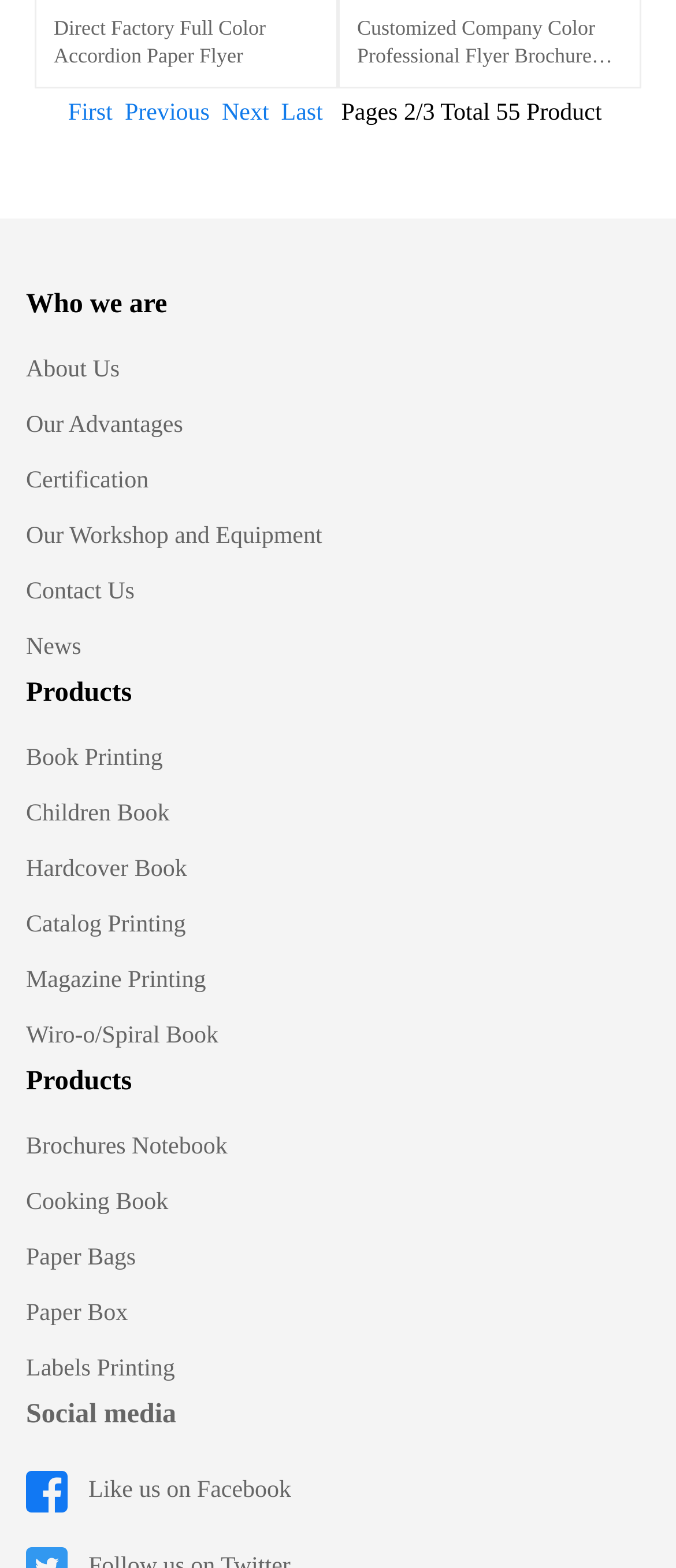What is the category of 'Book Printing'?
Please respond to the question with a detailed and thorough explanation.

I found the link 'Book Printing' under the heading 'Products', which suggests that 'Book Printing' is a category of products.